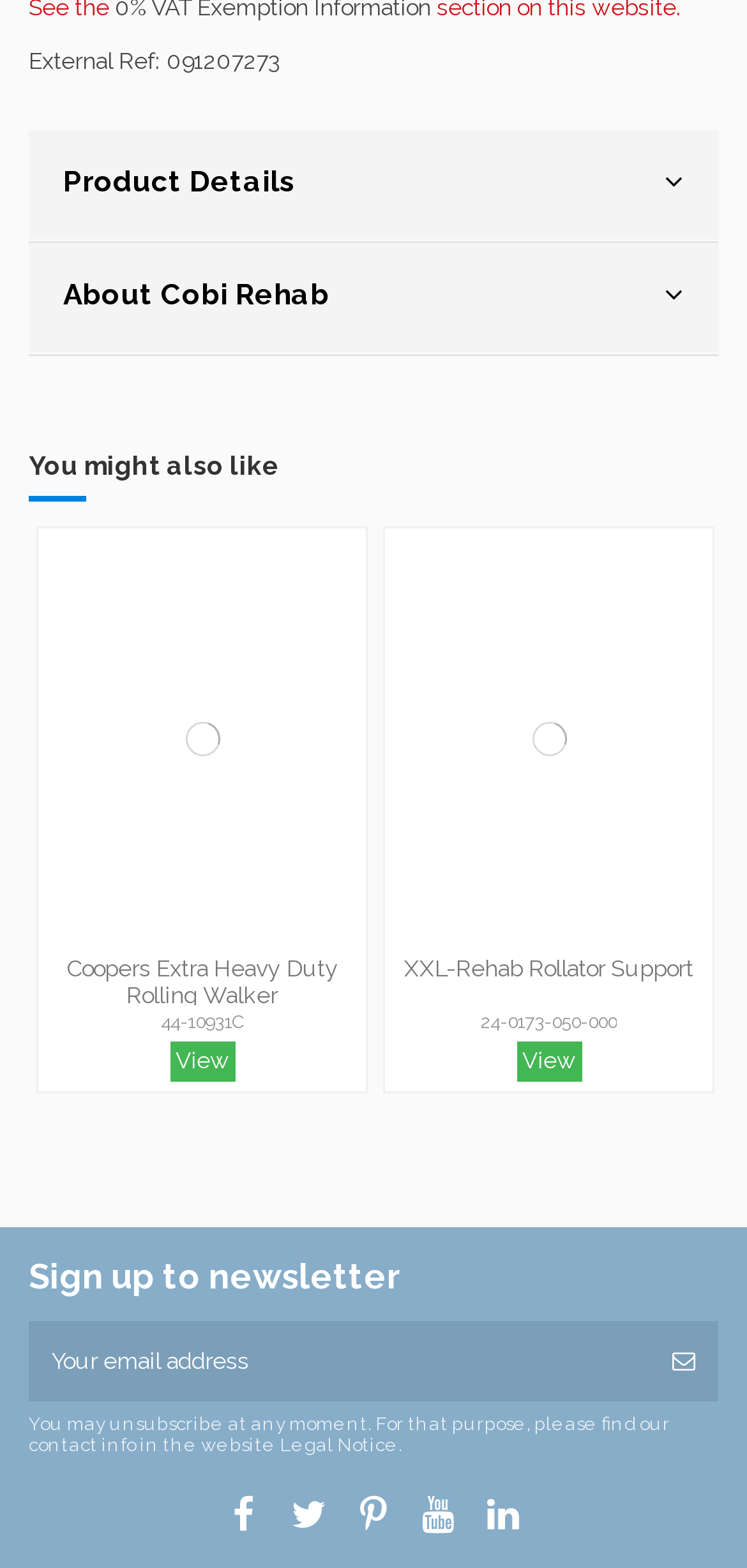Determine the coordinates of the bounding box that should be clicked to complete the instruction: "Click on the 'Product Details' tab". The coordinates should be represented by four float numbers between 0 and 1: [left, top, right, bottom].

[0.038, 0.083, 0.962, 0.155]